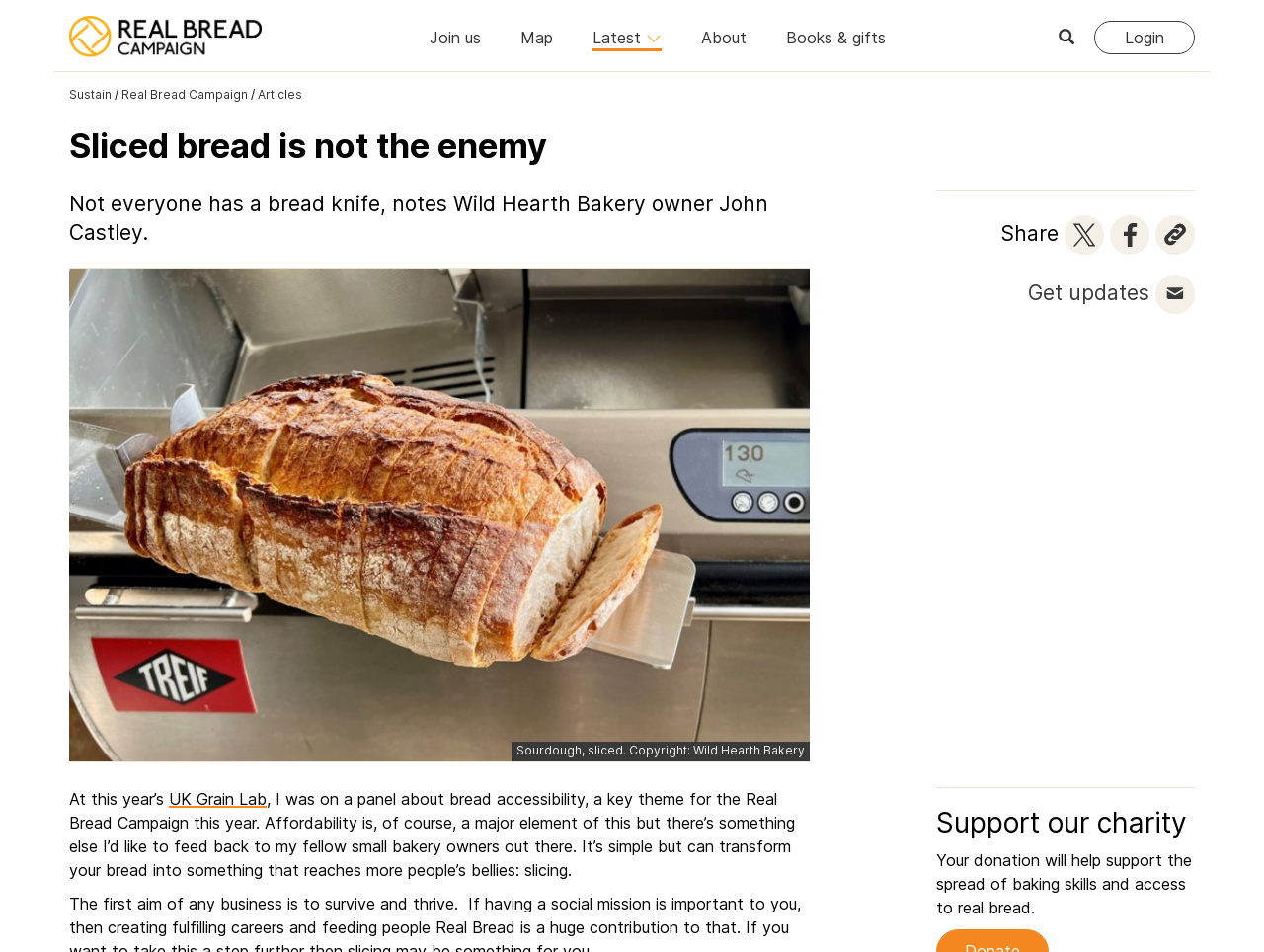Who is the owner of Wild Hearth Bakery?
We need a detailed and meticulous answer to the question.

The answer can be found in the static text element that says 'Not everyone has a bread knife, notes Wild Hearth Bakery owner John Castley.'